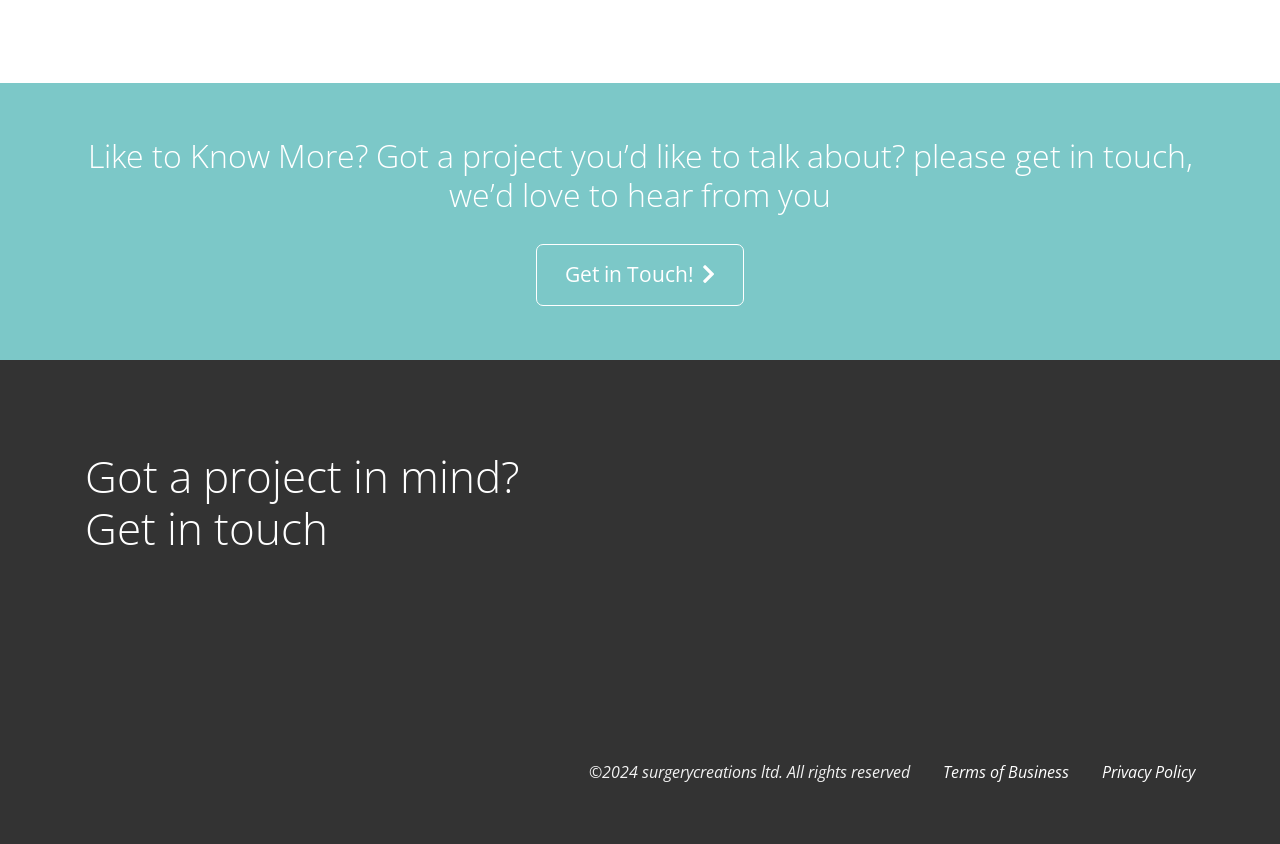Show the bounding box coordinates for the element that needs to be clicked to execute the following instruction: "Send an email to the company". Provide the coordinates in the form of four float numbers between 0 and 1, i.e., [left, top, right, bottom].

[0.41, 0.789, 0.584, 0.819]